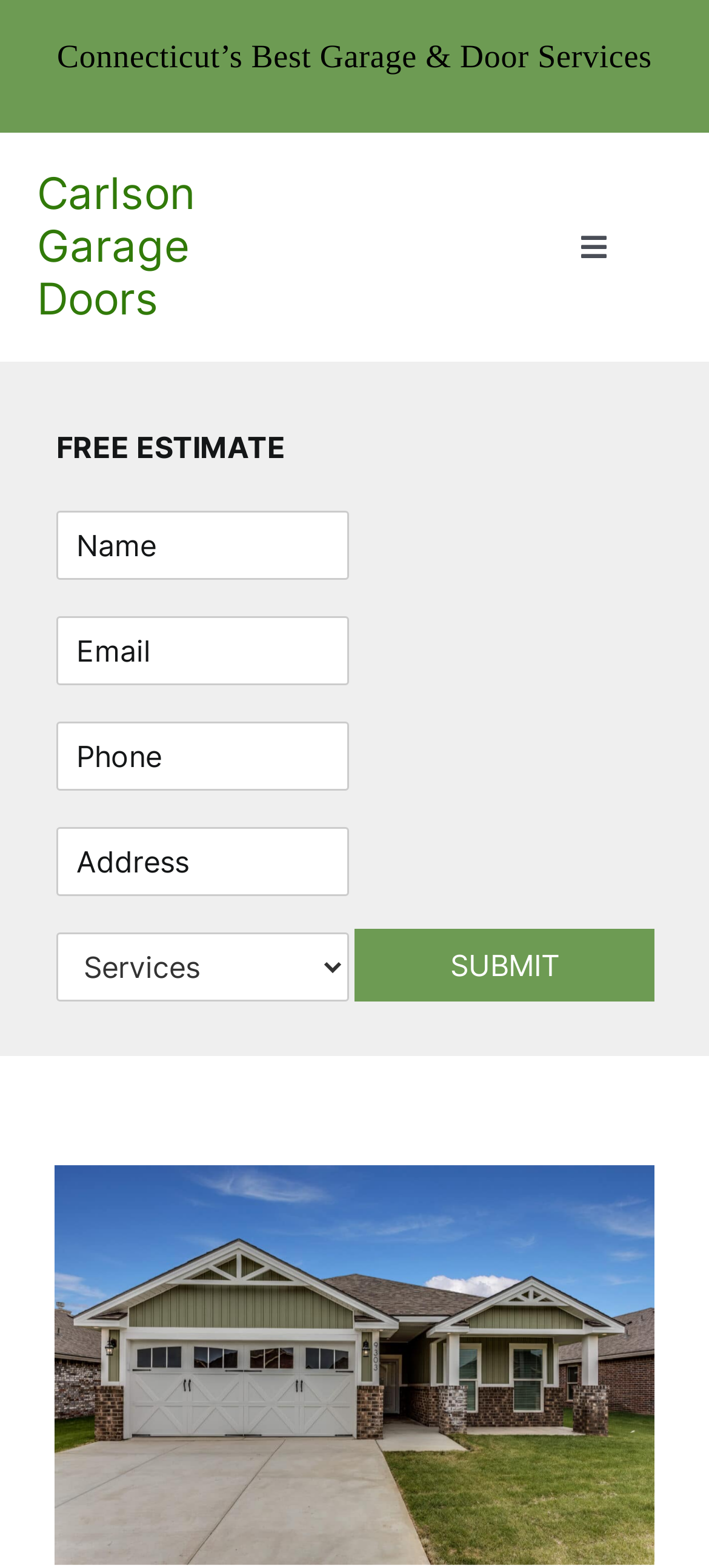Can you find the bounding box coordinates for the element to click on to achieve the instruction: "Enter your name"?

[0.079, 0.326, 0.492, 0.37]